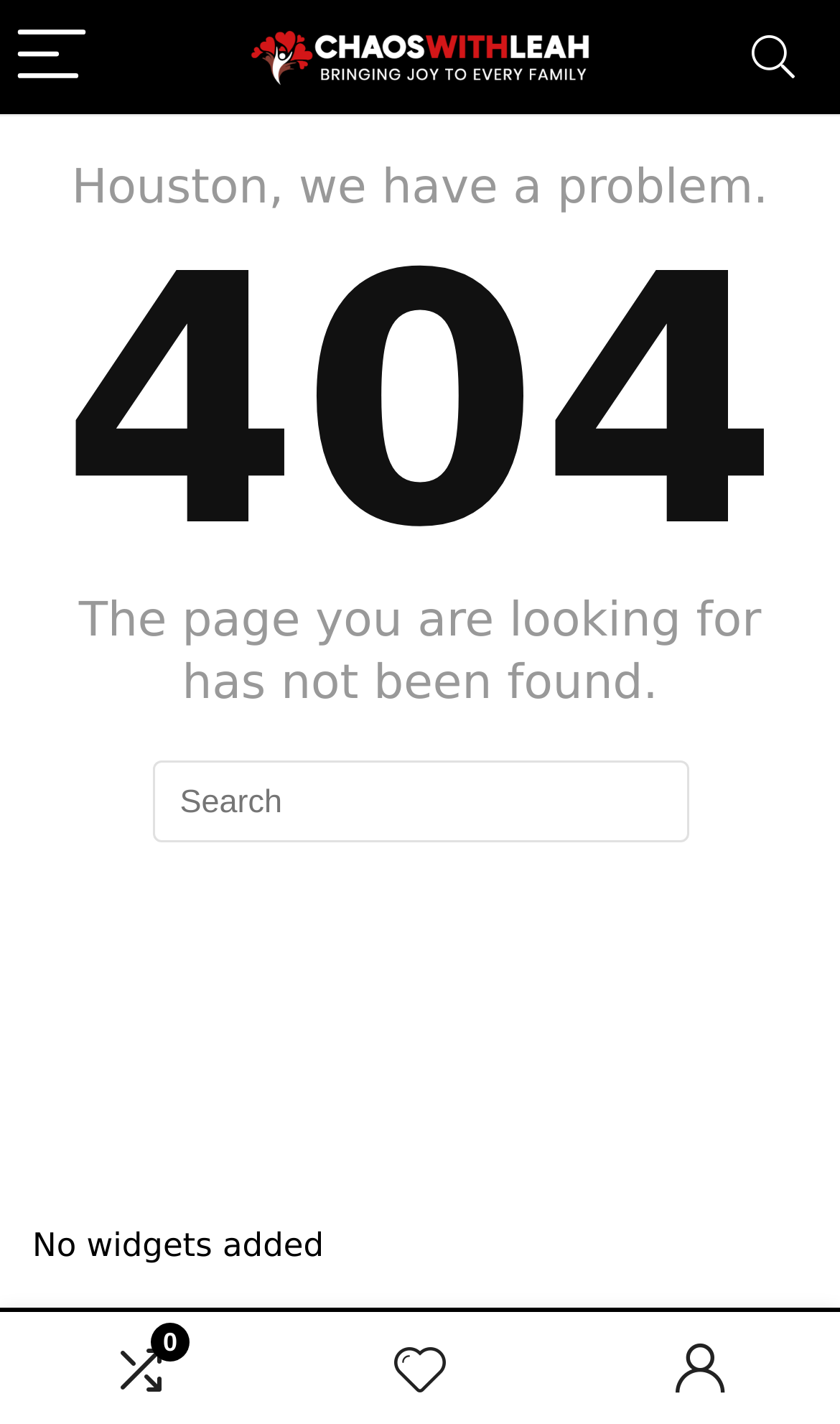Give a one-word or one-phrase response to the question:
What is the current page status?

Not found